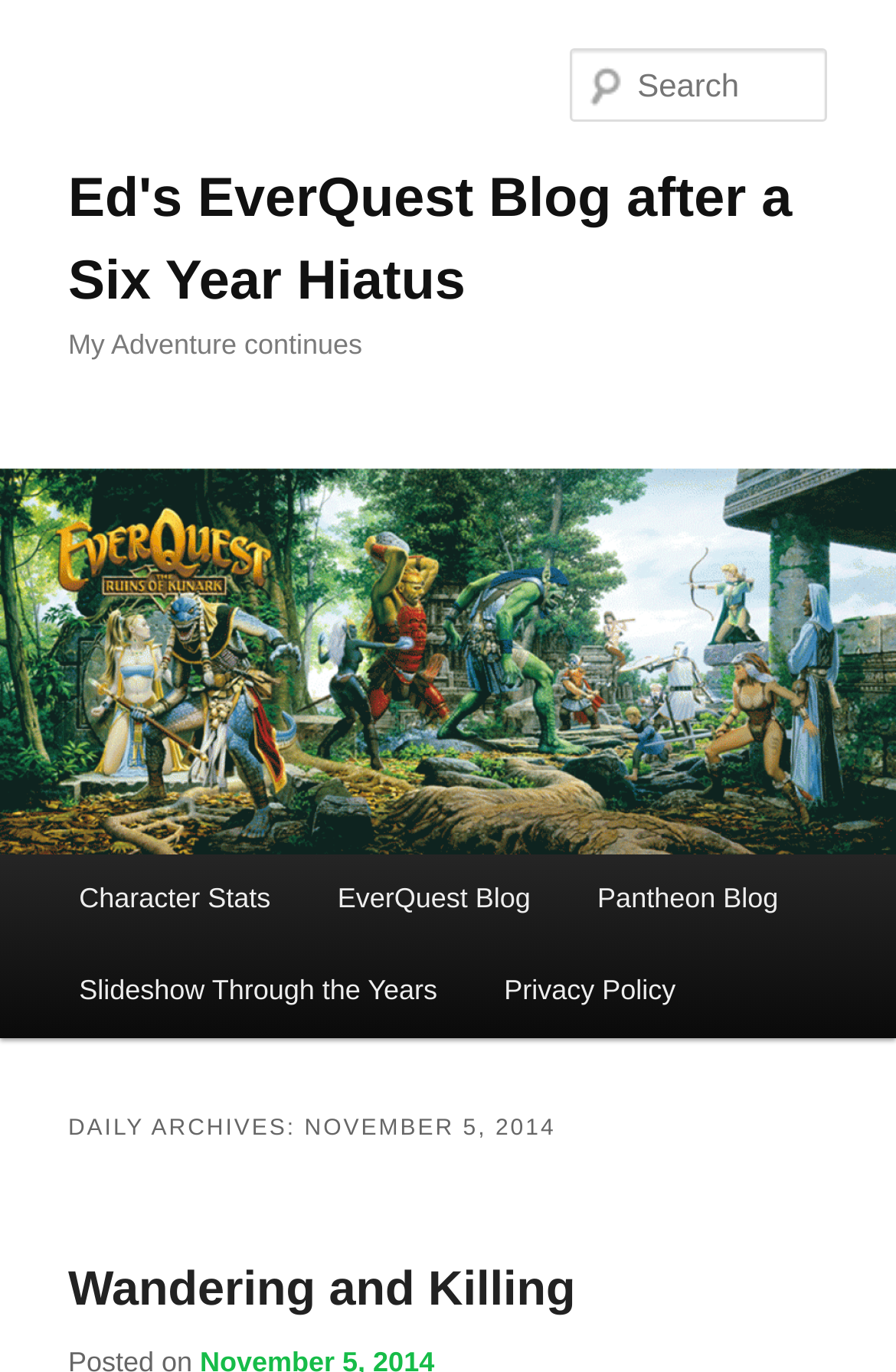Answer the question below using just one word or a short phrase: 
What is the main menu item after 'Character Stats'?

EverQuest Blog